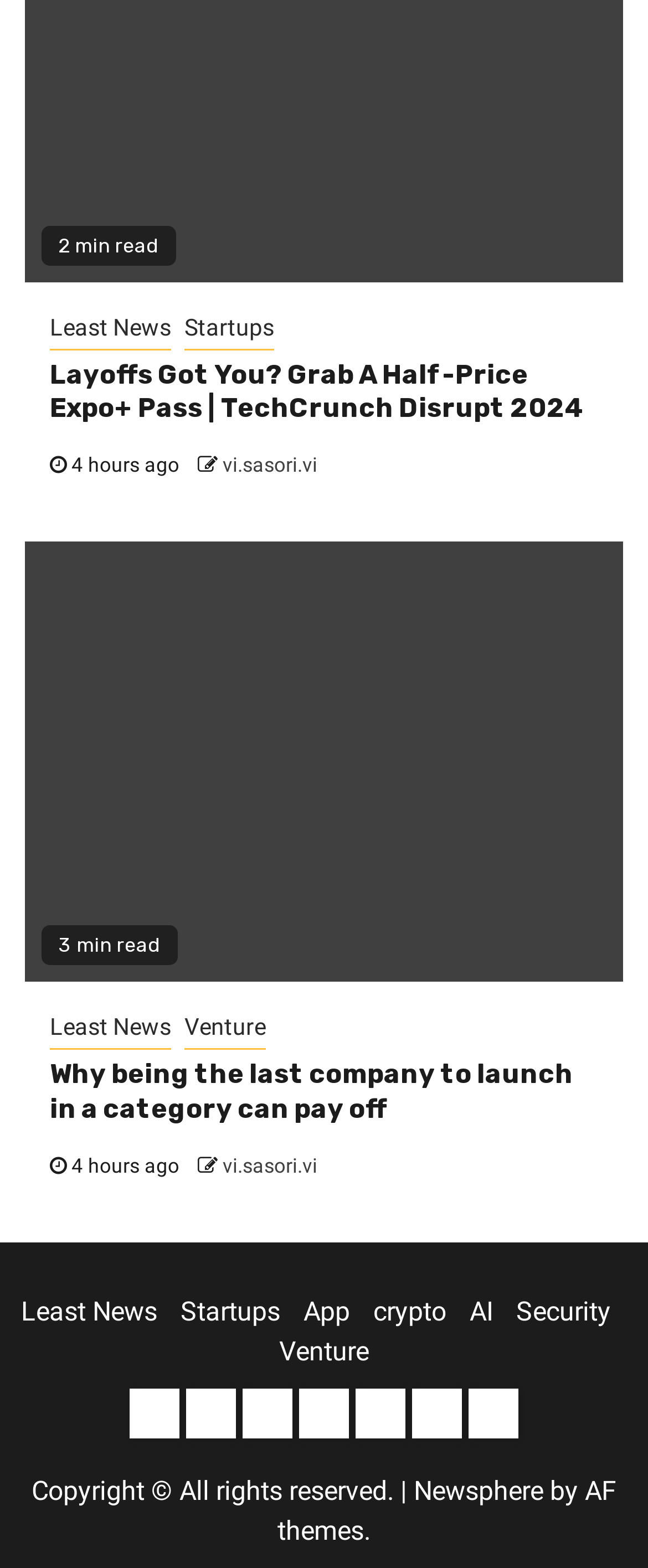Give a concise answer of one word or phrase to the question: 
What is the category of the article 'Layoffs Got You? Grab A Half-Price Expo+ Pass | TechCrunch Disrupt 2024'?

Startups